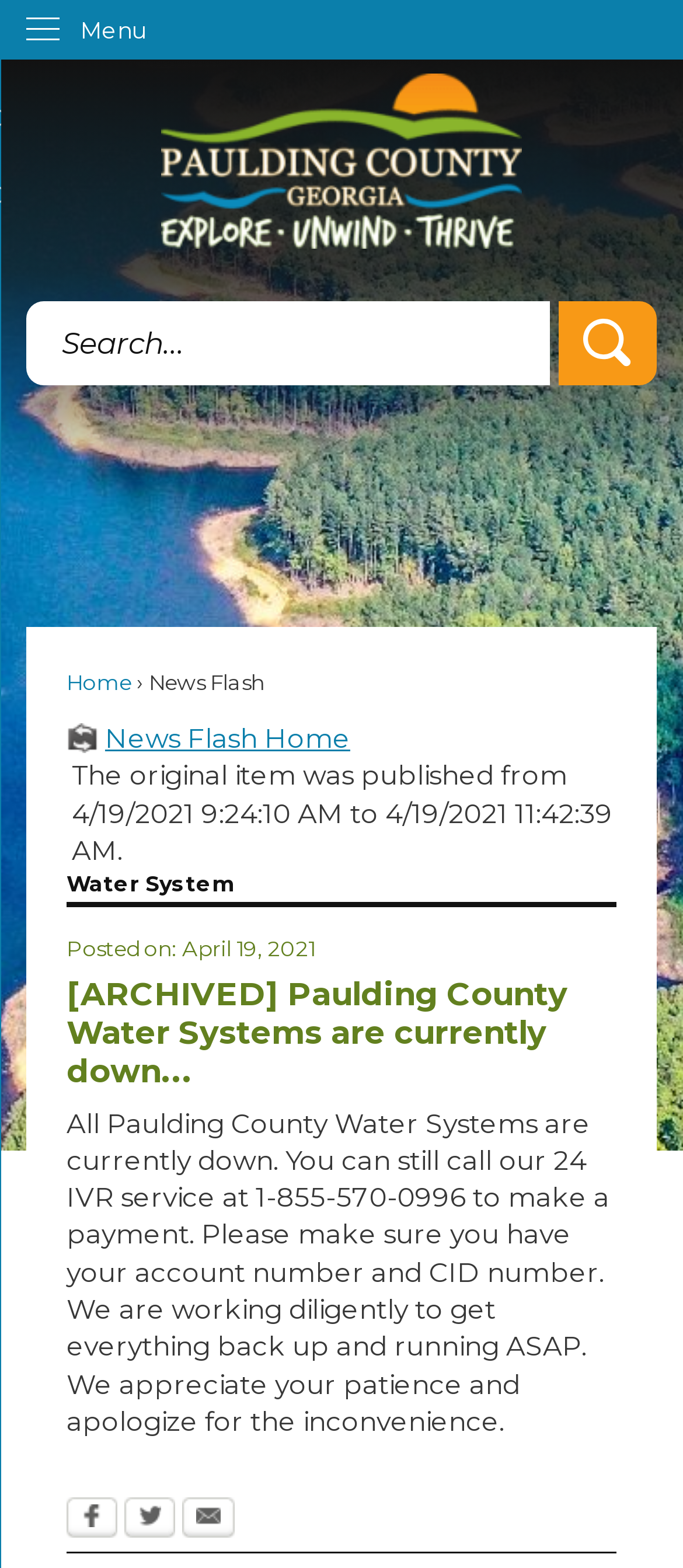Illustrate the webpage's structure and main components comprehensively.

The webpage is a news flash page from Paulding County, GA, with a focus on a specific news item. At the top left corner, there is a "Skip to Main Content" link. Next to it, a vertical menu is located, with a "Menu" label. 

Below the menu, a "Home Page" link is situated, accompanied by a corresponding image. A search region is located to the right of the home page link, consisting of a search textbox, a "Go to Site Search" button, and an associated image.

On the left side of the page, there are several links, including "Home", "News Flash Home", and social media links such as "Facebook", "Twitter", and "Email", each with its corresponding image. 

The main content of the page is a news flash item, which is an archived announcement about Paulding County Water Systems being currently down. The announcement is dated April 19, 2021, and provides information on how to make a payment during the downtime. The text is divided into several sections, with headings such as "News Flash" and "Water System".